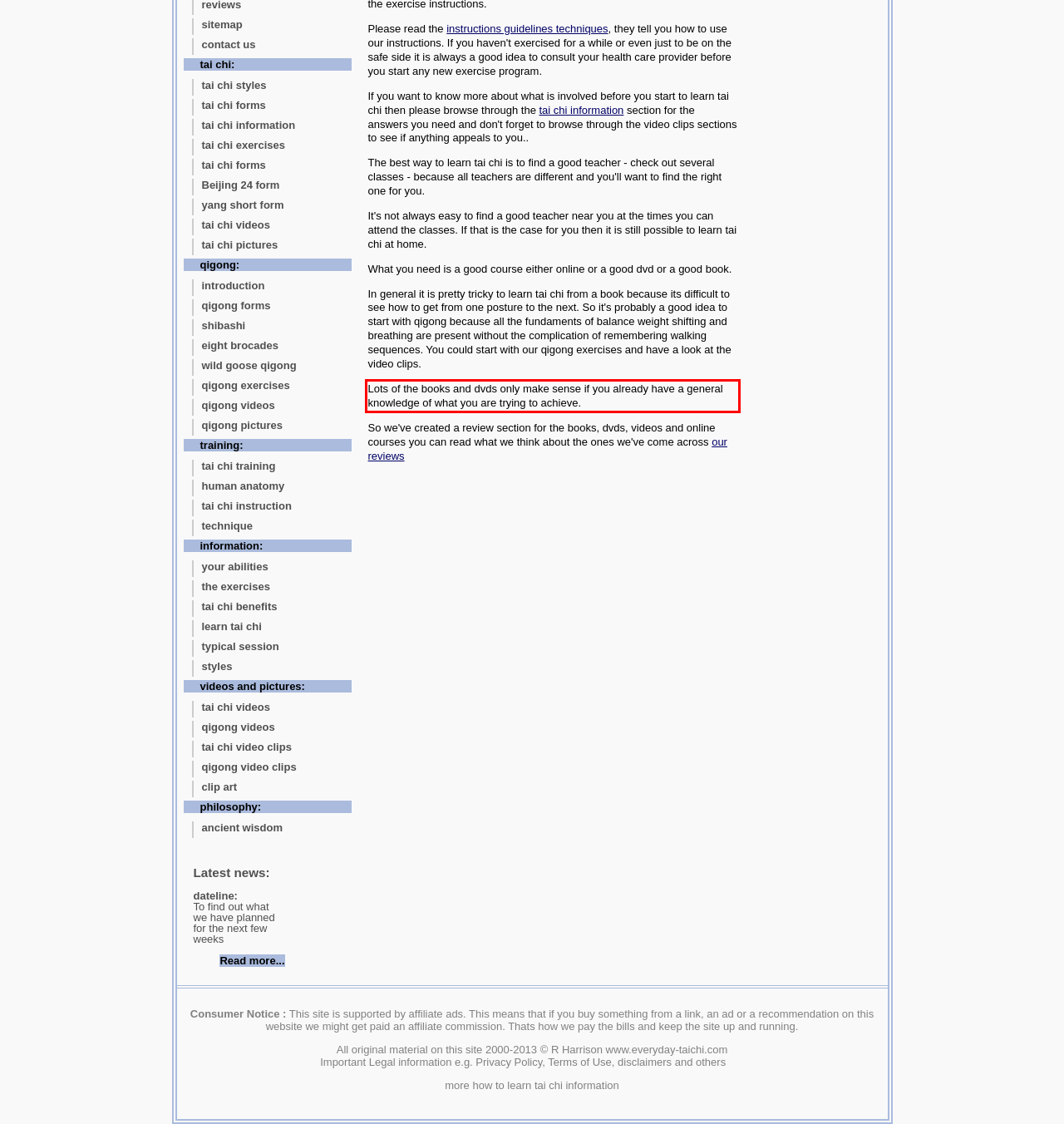Within the screenshot of the webpage, there is a red rectangle. Please recognize and generate the text content inside this red bounding box.

Lots of the books and dvds only make sense if you already have a general knowledge of what you are trying to achieve.